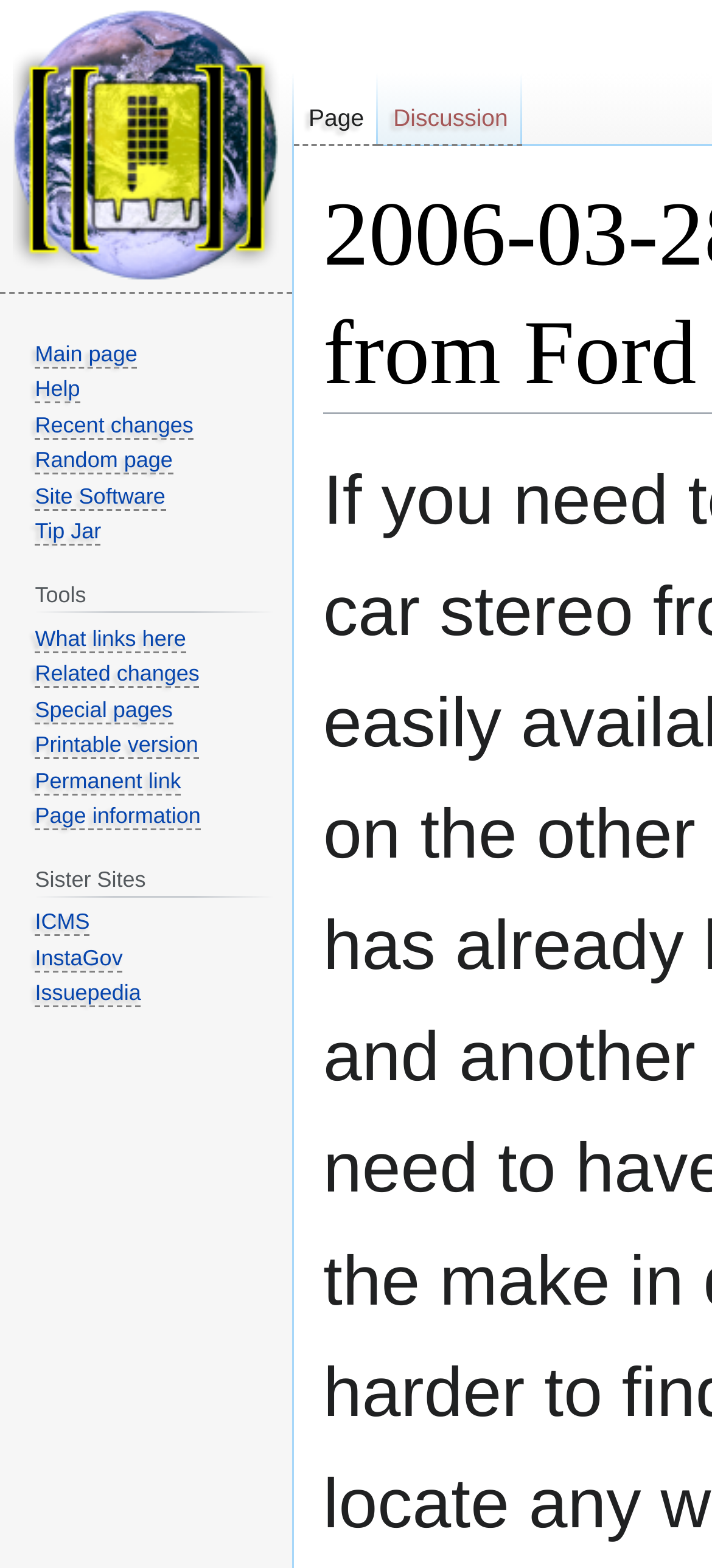Answer the question in one word or a short phrase:
What is the last link in the 'Sister Sites' section?

Issuepedia